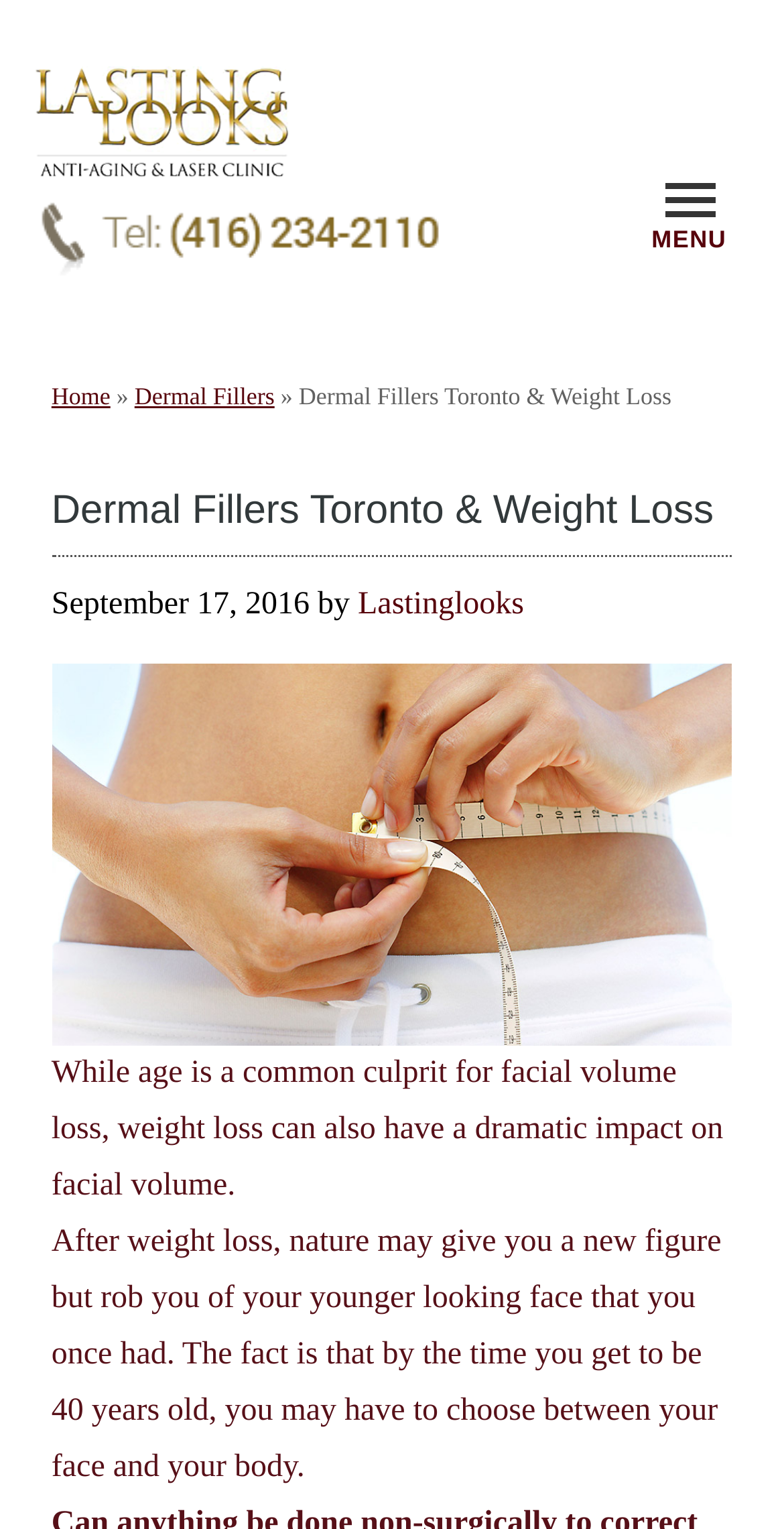Bounding box coordinates are specified in the format (top-left x, top-left y, bottom-right x, bottom-right y). All values are floating point numbers bounded between 0 and 1. Please provide the bounding box coordinate of the region this sentence describes: About The Site

None